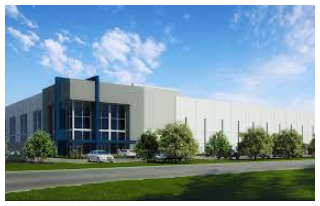What is the size of the lease signed by Iberia Foods?
Please provide a comprehensive answer based on the information in the image.

According to the caption, Iberia Foods recently signed a contract for 398,000 square feet of space, which is the size of the lease.